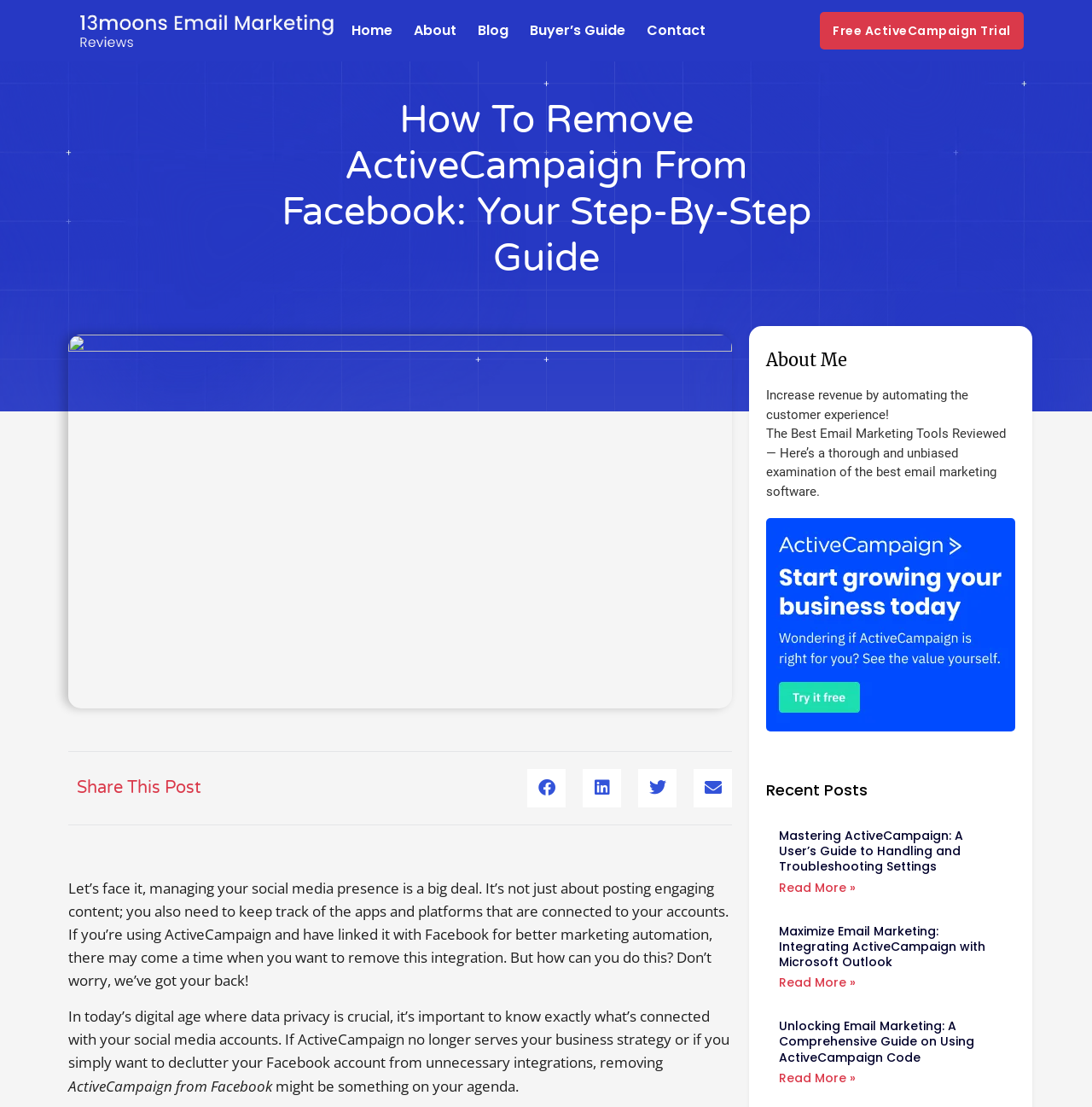Please identify the bounding box coordinates of the clickable element to fulfill the following instruction: "Share this post on LinkedIn". The coordinates should be four float numbers between 0 and 1, i.e., [left, top, right, bottom].

[0.534, 0.694, 0.569, 0.729]